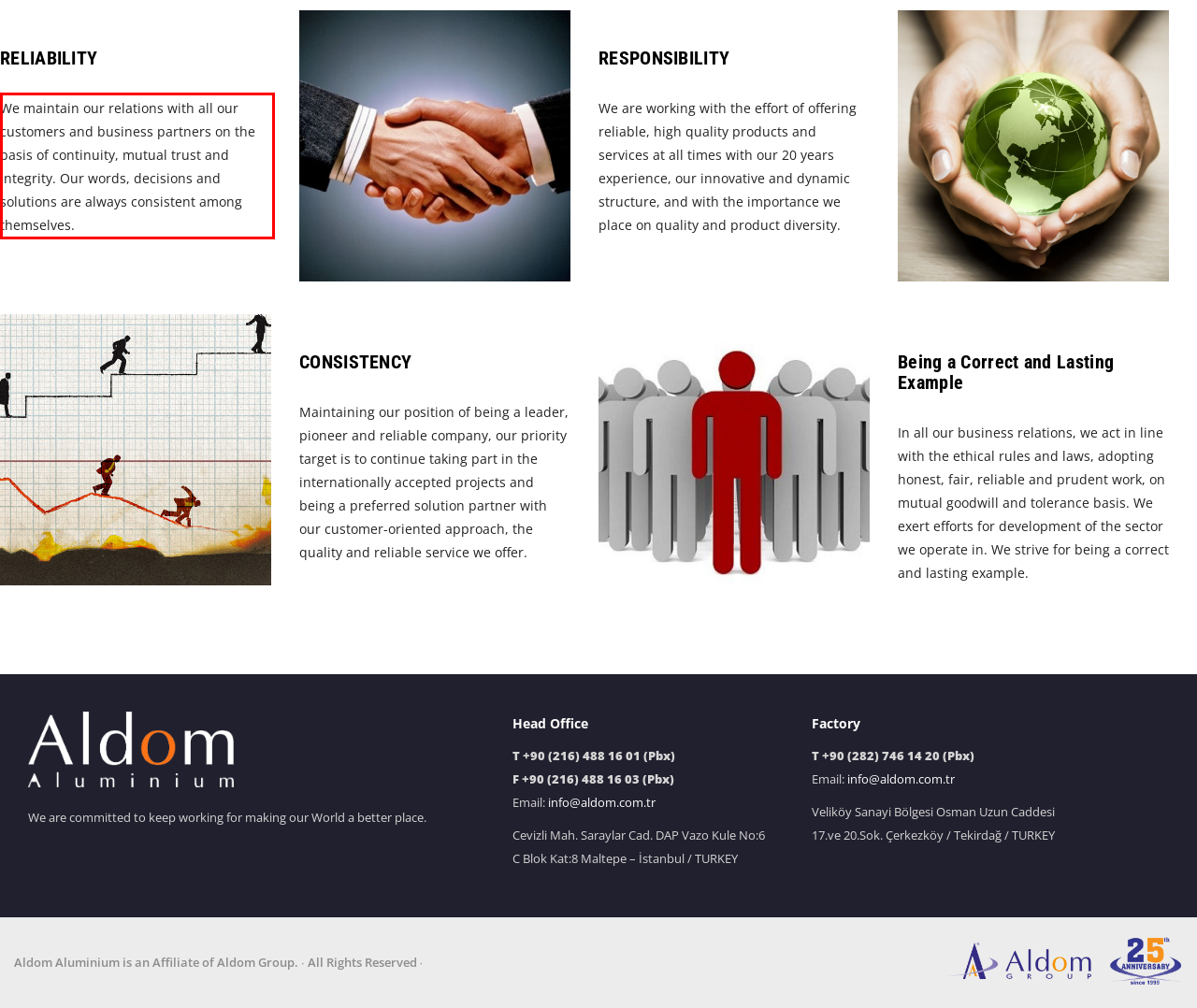Examine the webpage screenshot and use OCR to obtain the text inside the red bounding box.

We maintain our relations with all our customers and business partners on the basis of continuity, mutual trust and integrity. Our words, decisions and solutions are always consistent among themselves.